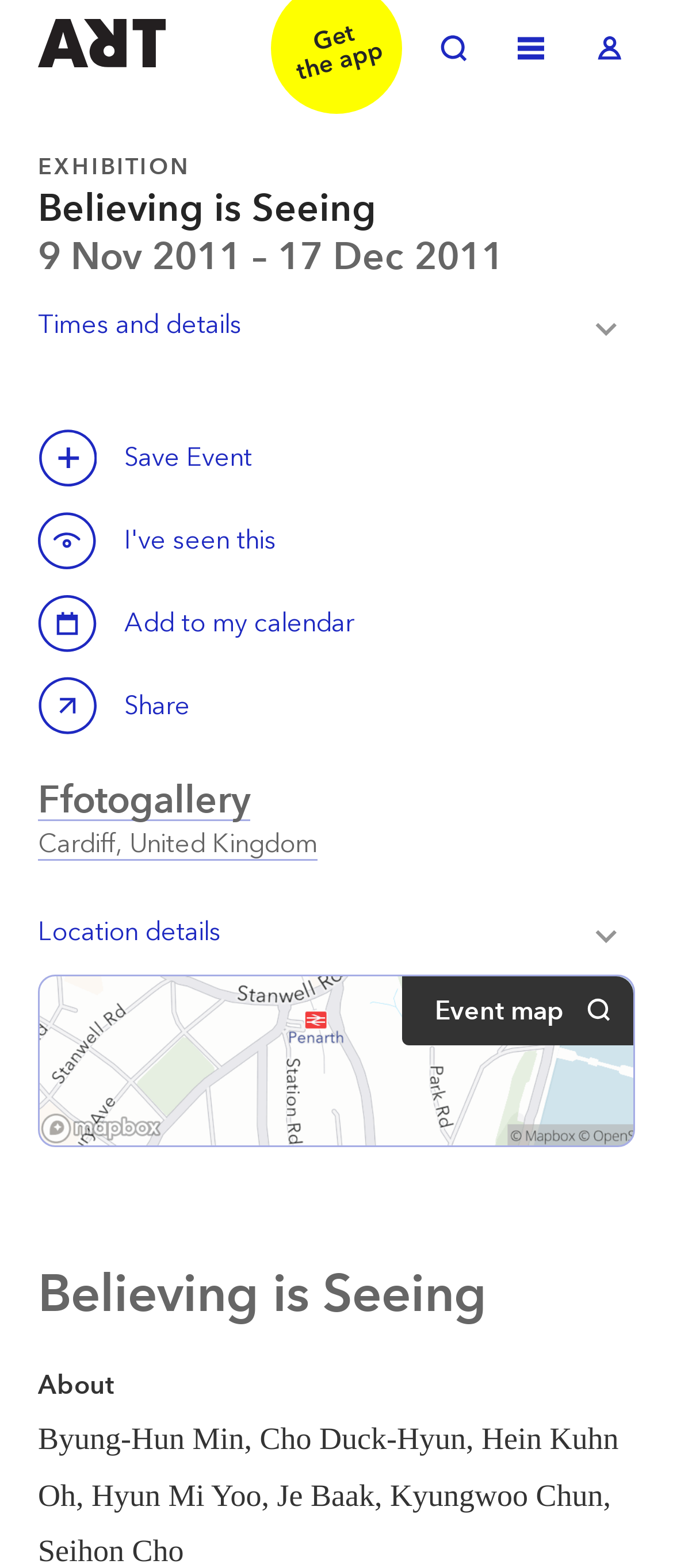Extract the top-level heading from the webpage and provide its text.

Believing is Seeing